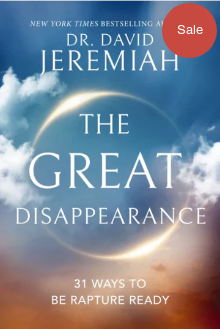What is the author's name?
Please use the image to provide a one-word or short phrase answer.

Dr. David Jeremiah